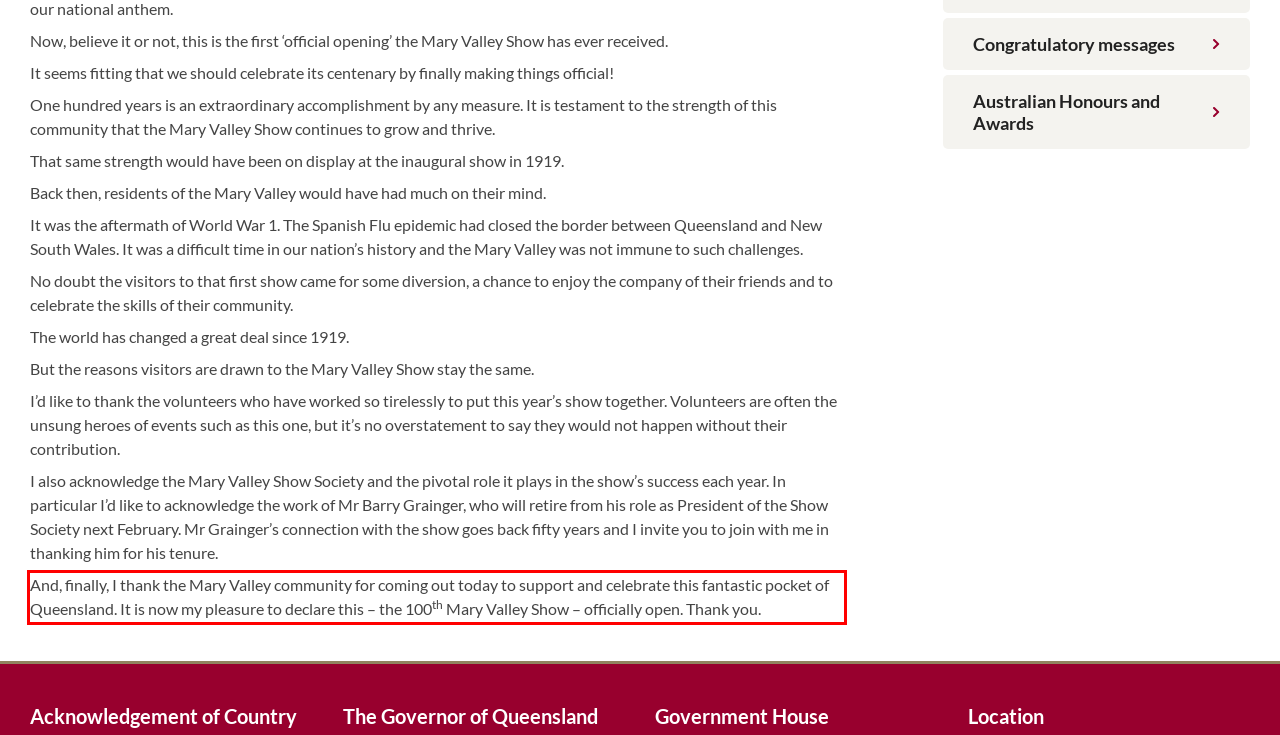You have a screenshot of a webpage with a red bounding box. Use OCR to generate the text contained within this red rectangle.

And, finally, I thank the Mary Valley community for coming out today to support and celebrate this fantastic pocket of Queensland. It is now my pleasure to declare this – the 100th Mary Valley Show – officially open. Thank you.